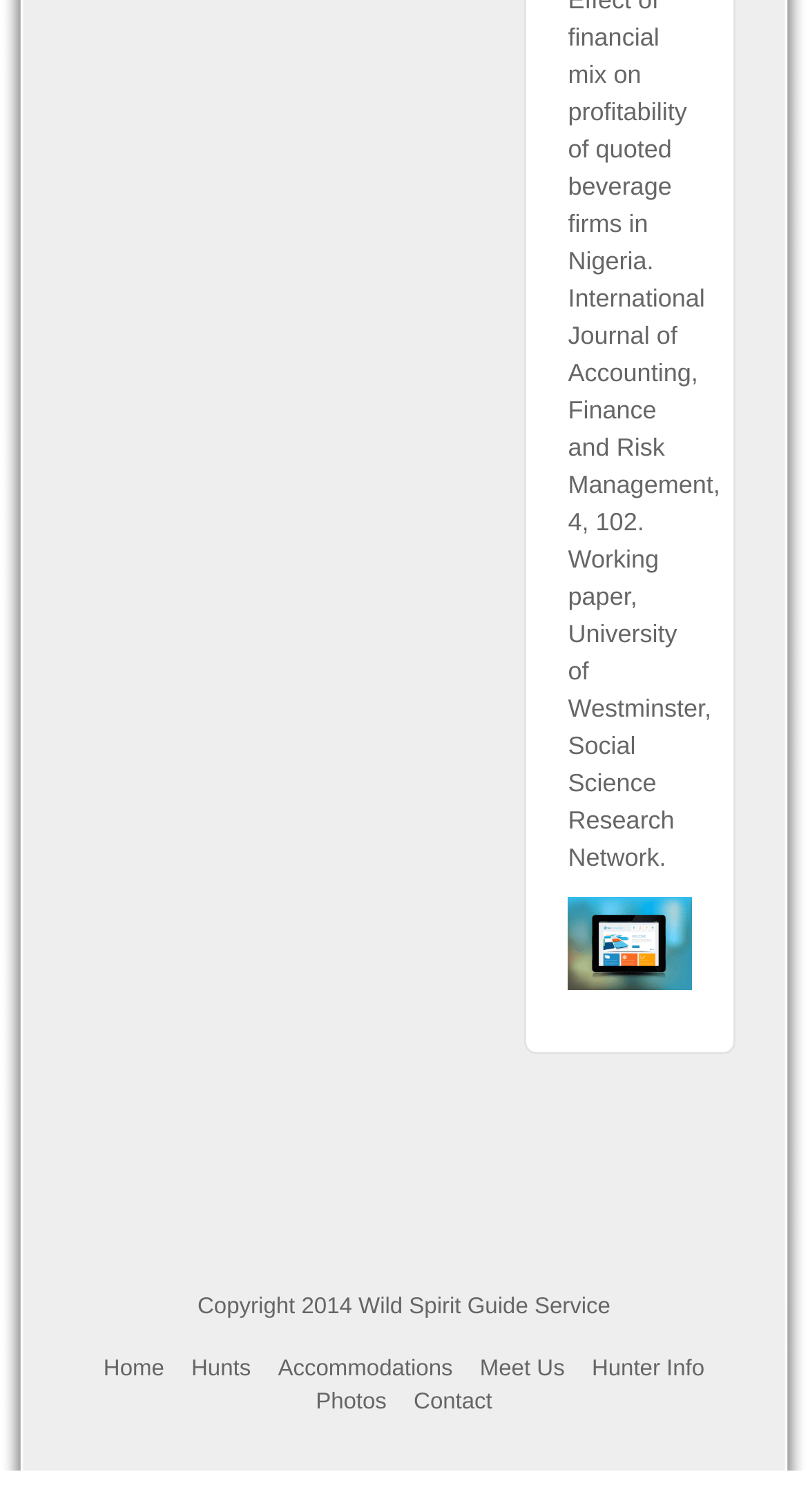Please determine the bounding box coordinates for the UI element described here. Use the format (top-left x, top-left y, bottom-right x, bottom-right y) with values bounded between 0 and 1: Hunts

[0.237, 0.898, 0.31, 0.914]